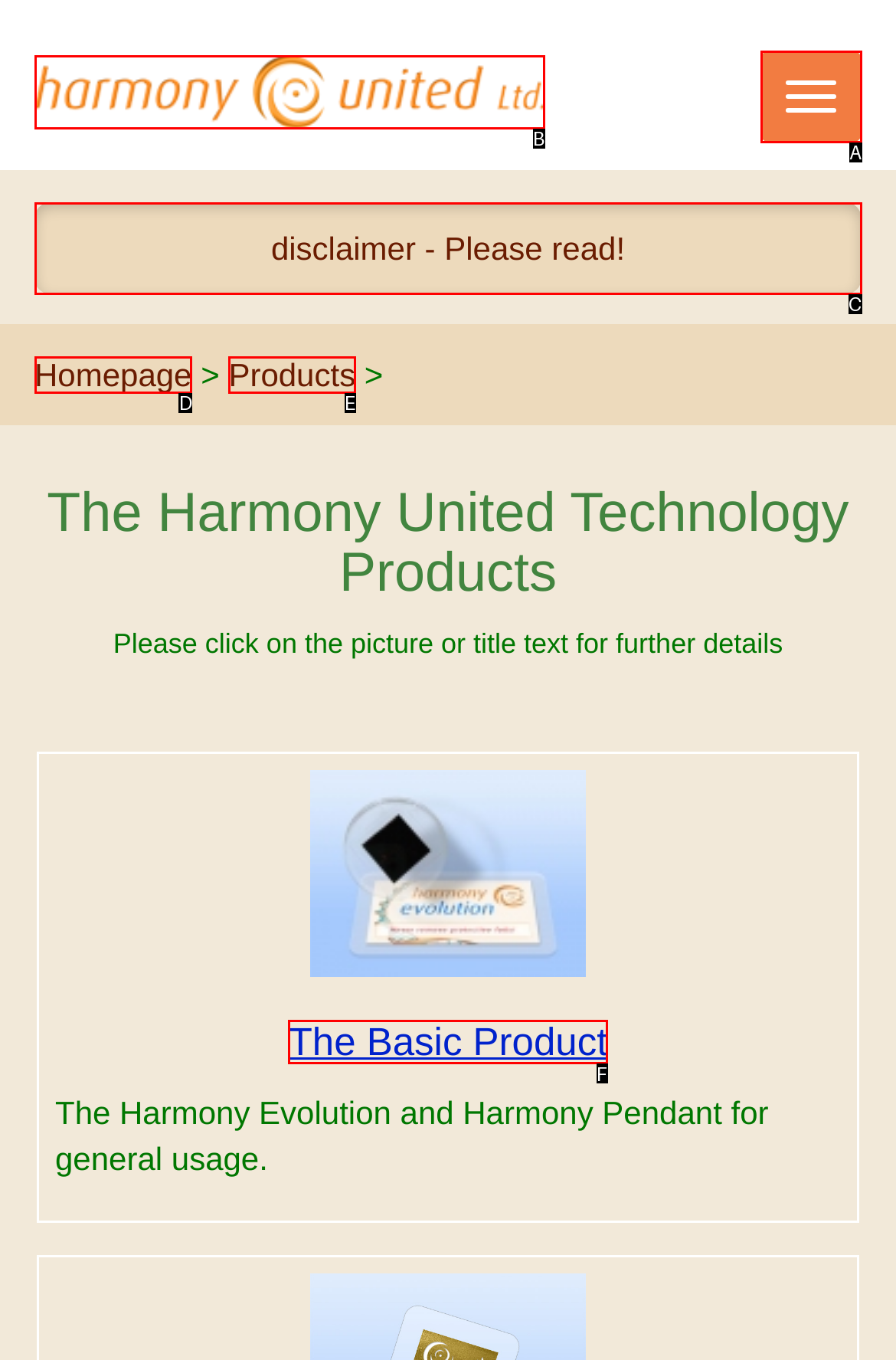Given the description: disclaimer - Please read!, determine the corresponding lettered UI element.
Answer with the letter of the selected option.

C